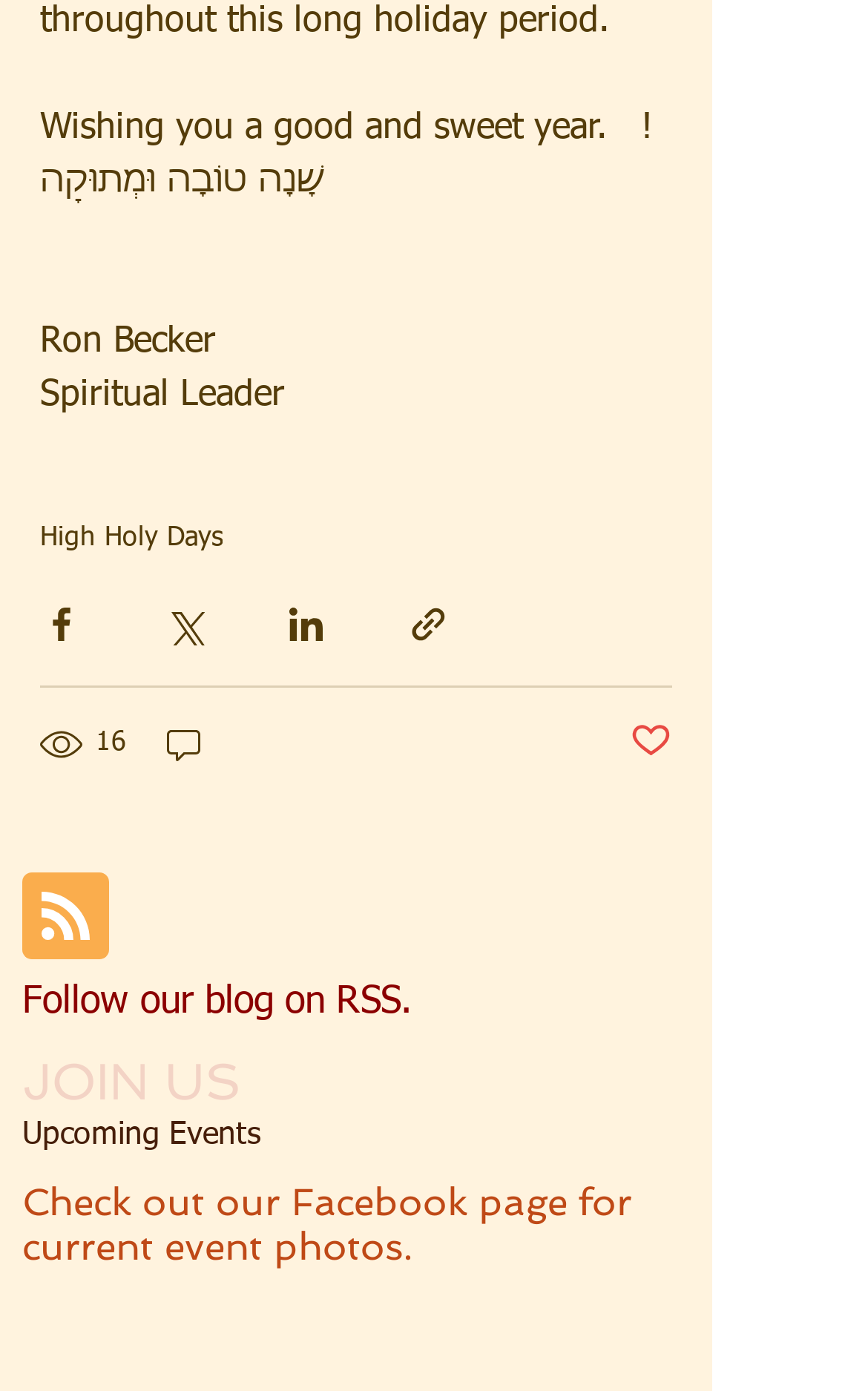Please identify the coordinates of the bounding box for the clickable region that will accomplish this instruction: "Check out the upcoming events".

[0.026, 0.805, 0.3, 0.828]